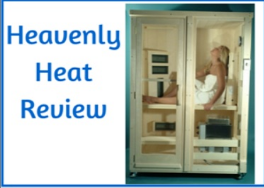What is the color of the text in the image?
Provide a detailed and well-explained answer to the question.

The text 'Heavenly Heat Review' in the image is in bold blue color, which suggests that it is a prominent and attention-grabbing element in the image, likely intended to draw the viewer's attention to the review.